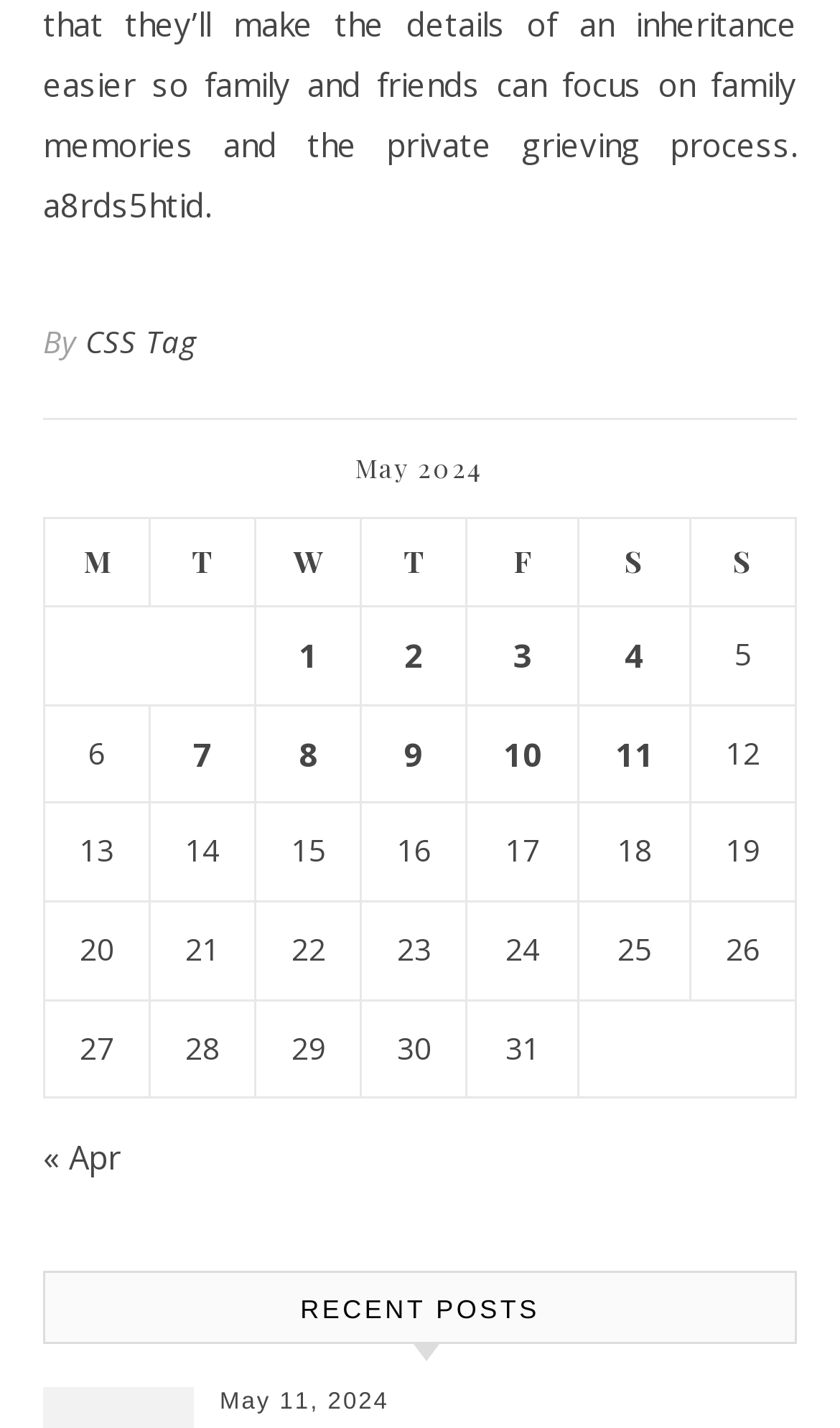What is the earliest date with a published post?
We need a detailed and meticulous answer to the question.

I looked at the table and found the earliest date with a published post, which is May 1, 2024, as indicated by the link 'Posts published on May 1, 2024'.